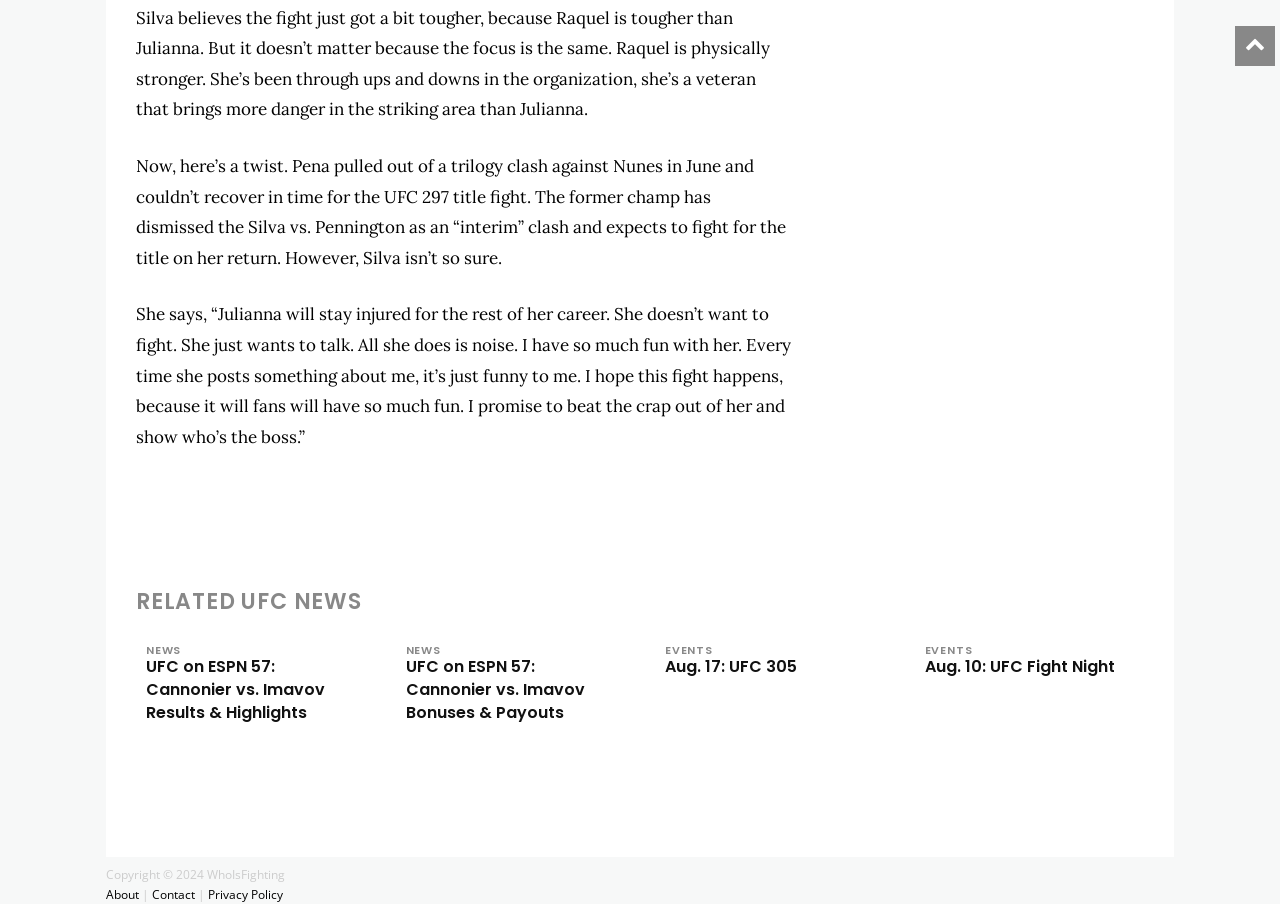Please determine the bounding box coordinates of the section I need to click to accomplish this instruction: "Leave a reply".

None